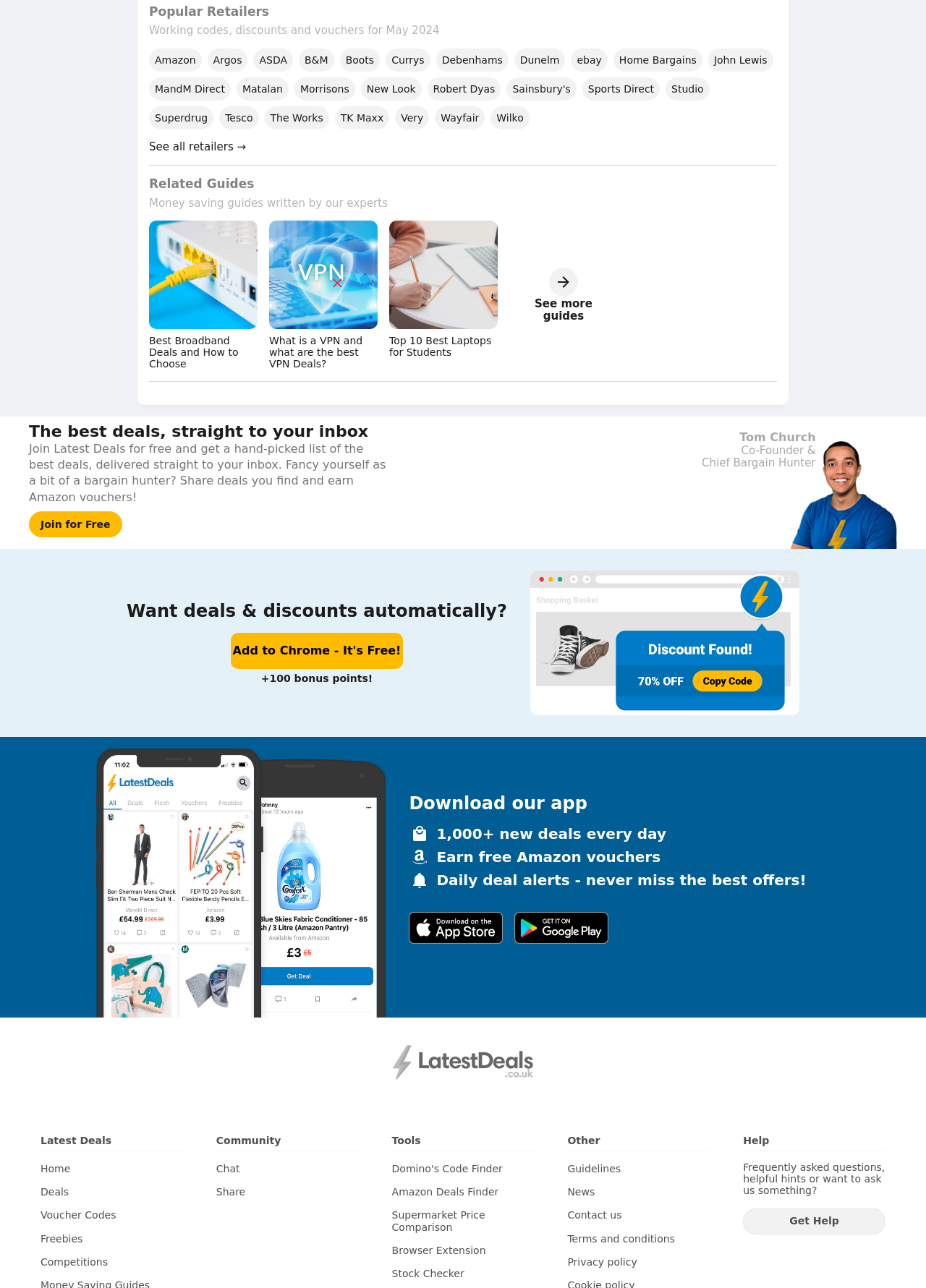Pinpoint the bounding box coordinates of the clickable area necessary to execute the following instruction: "Download the Latest Deals iOS App". The coordinates should be given as four float numbers between 0 and 1, namely [left, top, right, bottom].

[0.442, 0.708, 0.543, 0.742]